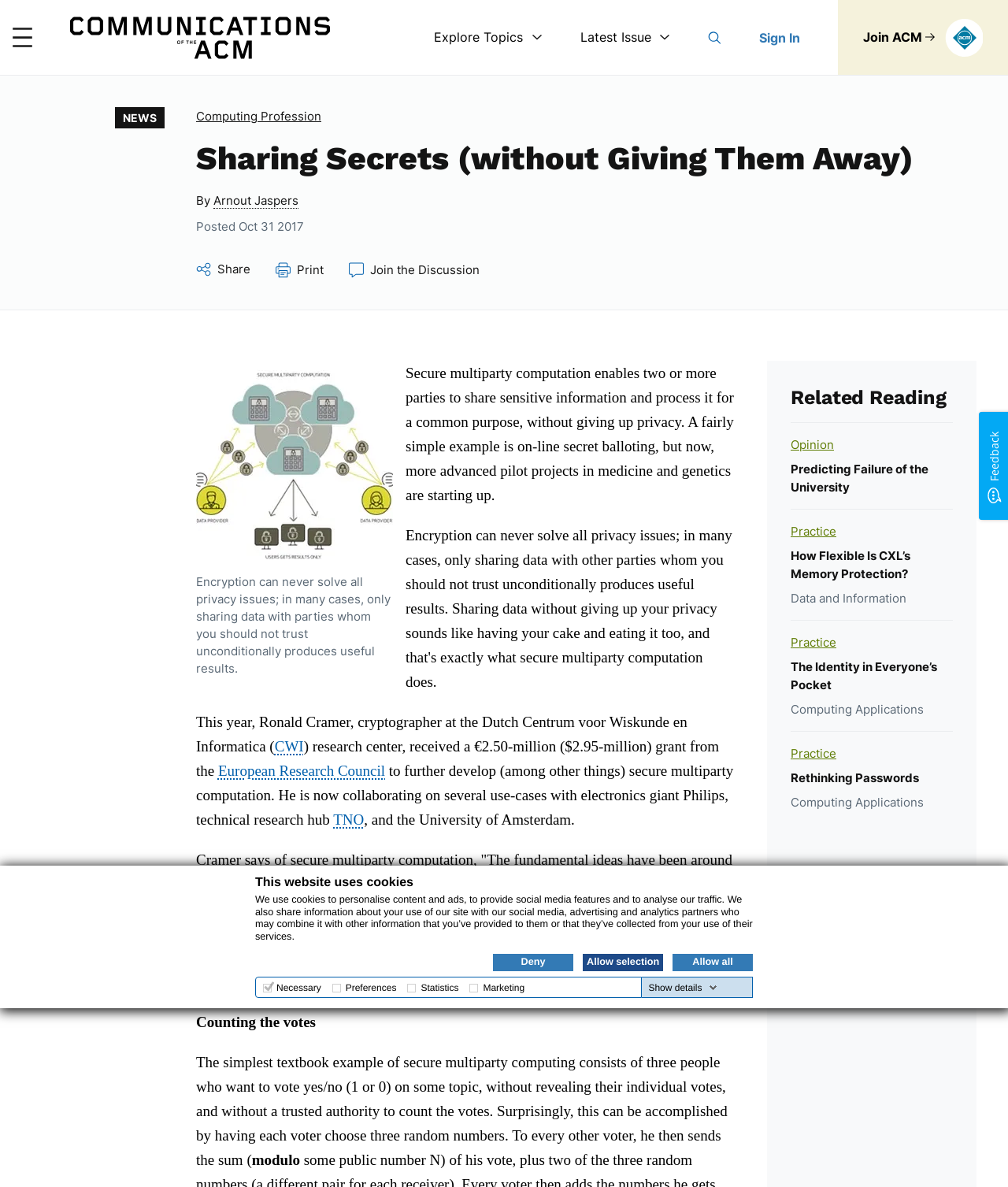Locate the UI element described by The Identity in Everyone’s Pocket and provide its bounding box coordinates. Use the format (top-left x, top-left y, bottom-right x, bottom-right y) with all values as floating point numbers between 0 and 1.

[0.784, 0.556, 0.93, 0.583]